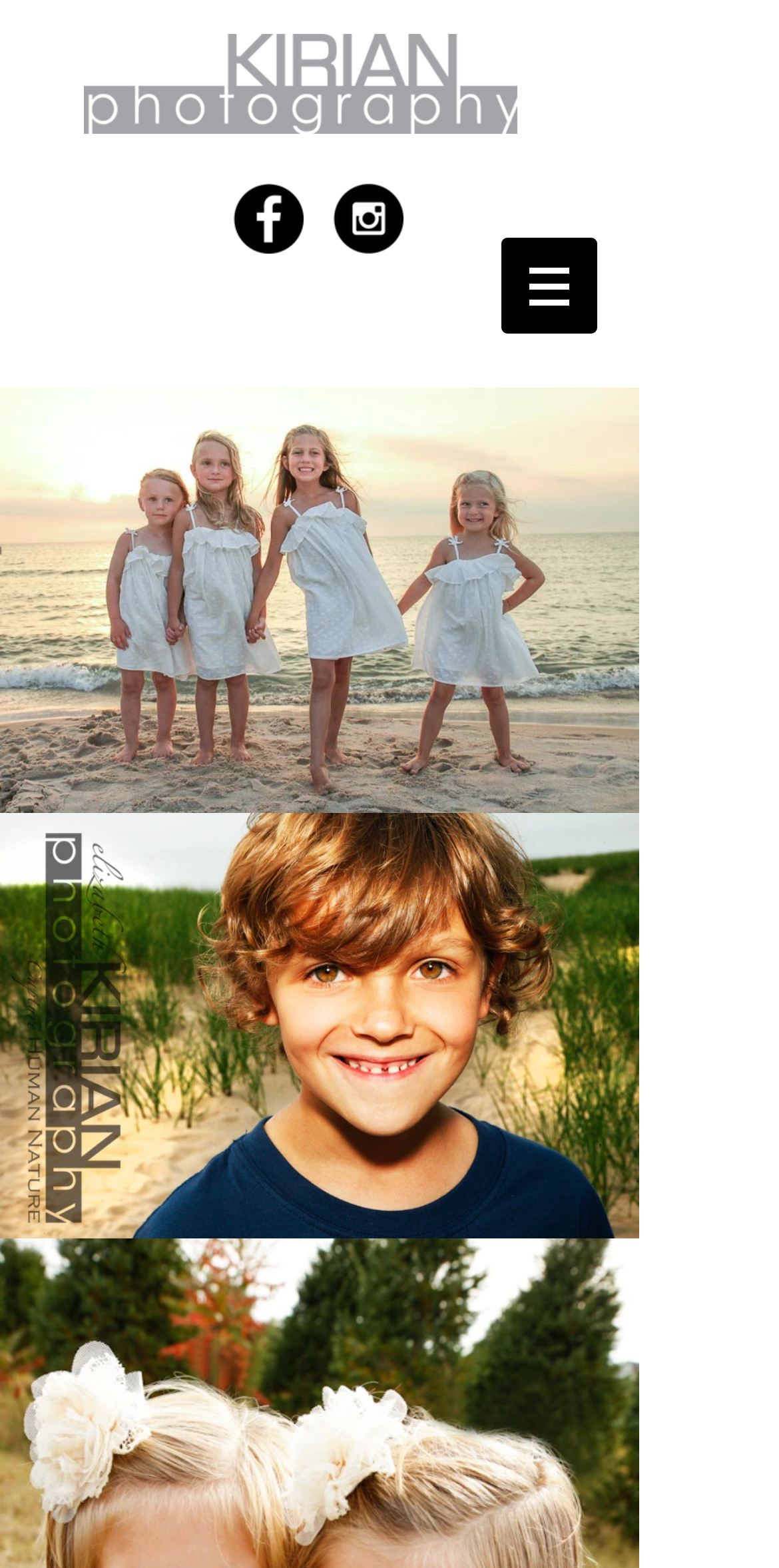How many photographer images are there?
Analyze the image and provide a thorough answer to the question.

There are two photographer images, 'stpetersburg_florida_photographer-07.jpg' and 'photographer-idaho-falls-kids-kirian-photography-studio-101.jpg', located below the navigation menu. They are represented as buttons with images.